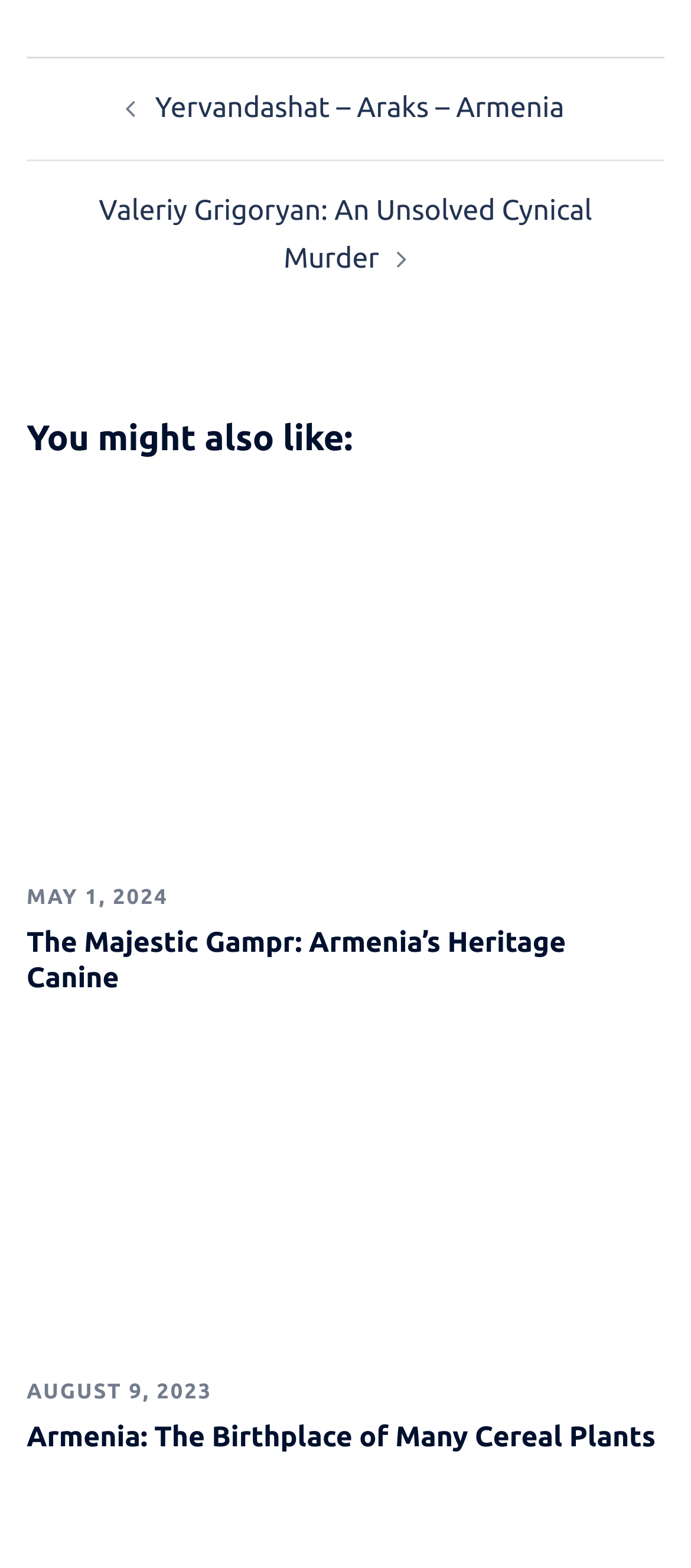Find the bounding box coordinates of the UI element according to this description: "May 1, 2024May 1, 2024".

[0.038, 0.449, 0.243, 0.464]